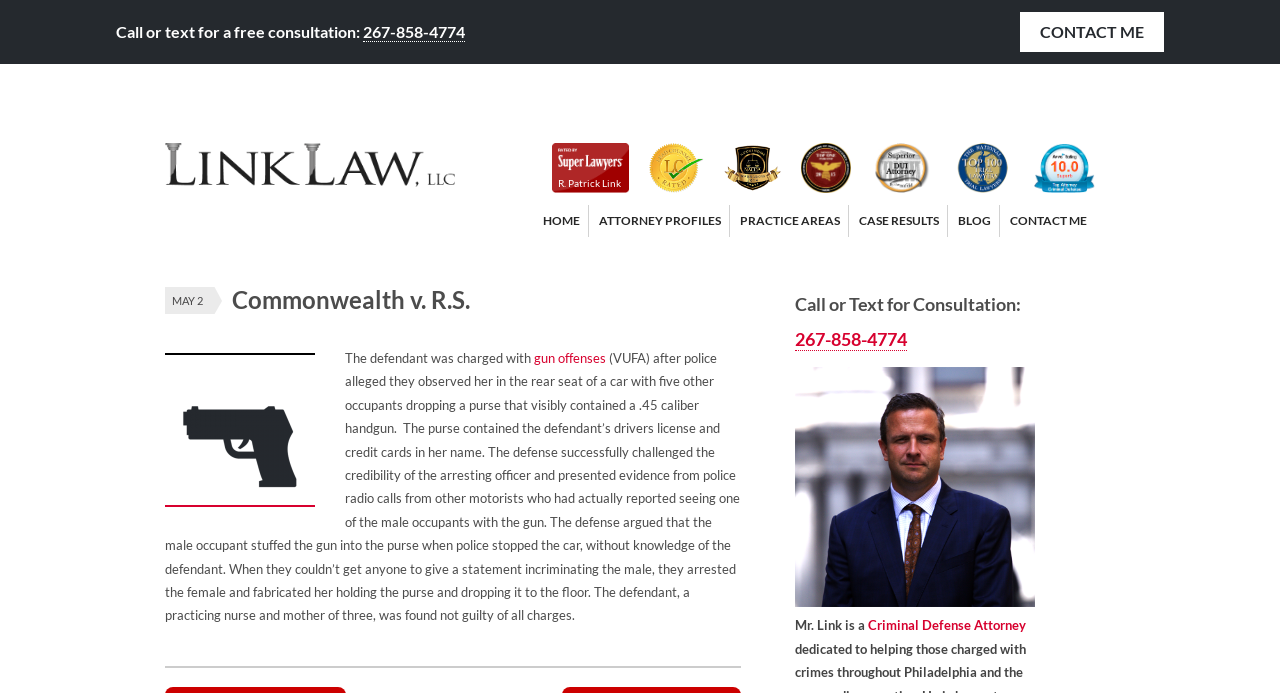Could you indicate the bounding box coordinates of the region to click in order to complete this instruction: "Read the case result of Commonwealth v. R.S.".

[0.129, 0.414, 0.579, 0.45]